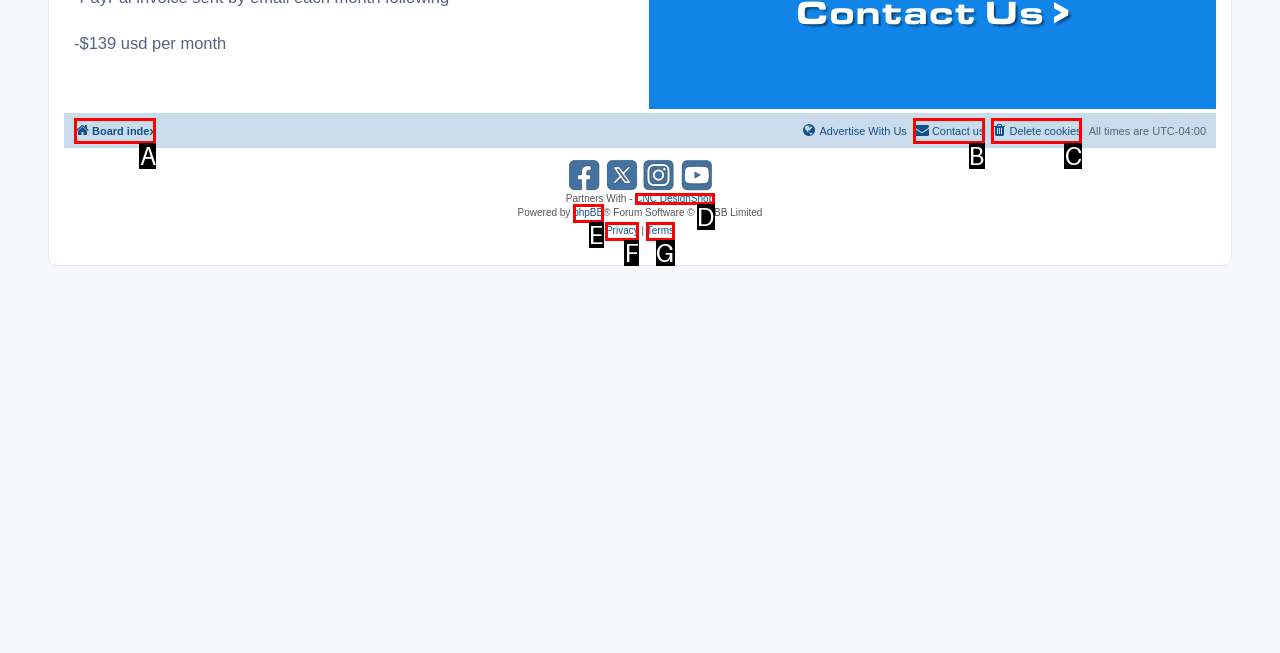Identify the HTML element that best matches the description: Installations. Provide your answer by selecting the corresponding letter from the given options.

None